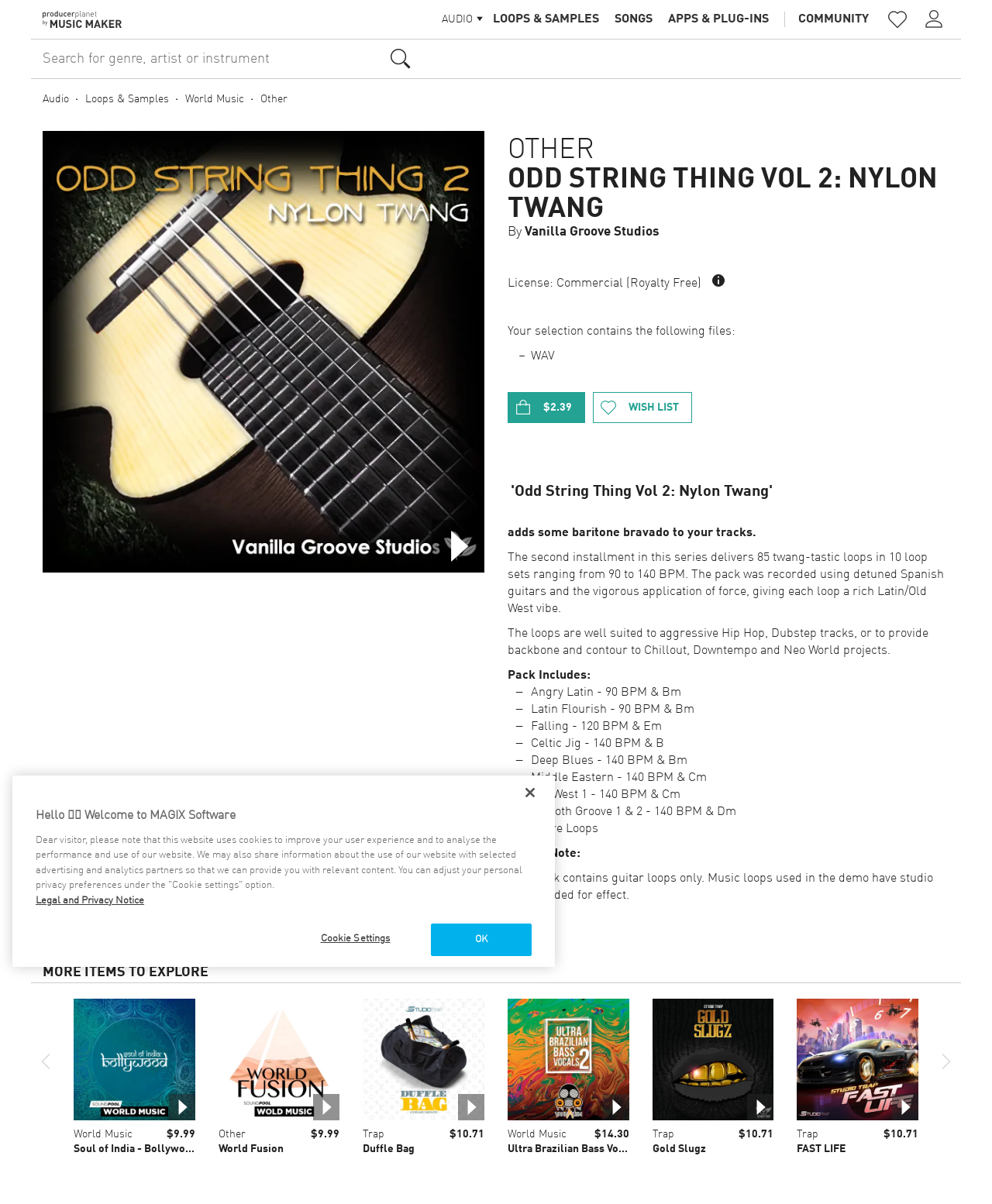With reference to the image, please provide a detailed answer to the following question: What is the license type of the product?

I found the answer by examining the static text element with the text 'License: Commercial (Royalty Free)' which provides information about the licensing terms of the product.